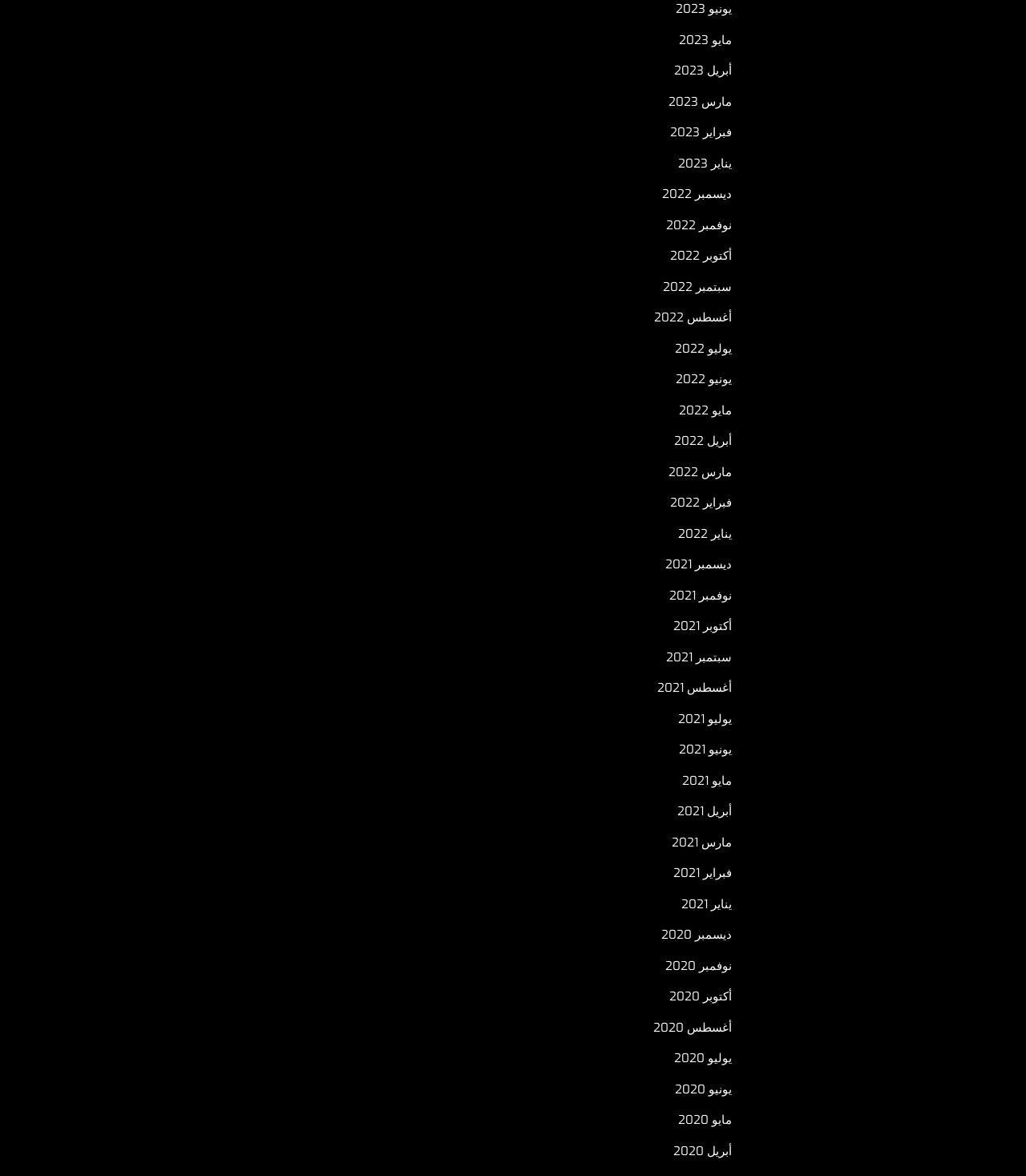Determine the bounding box coordinates of the target area to click to execute the following instruction: "view August 2021."

[0.641, 0.578, 0.713, 0.592]